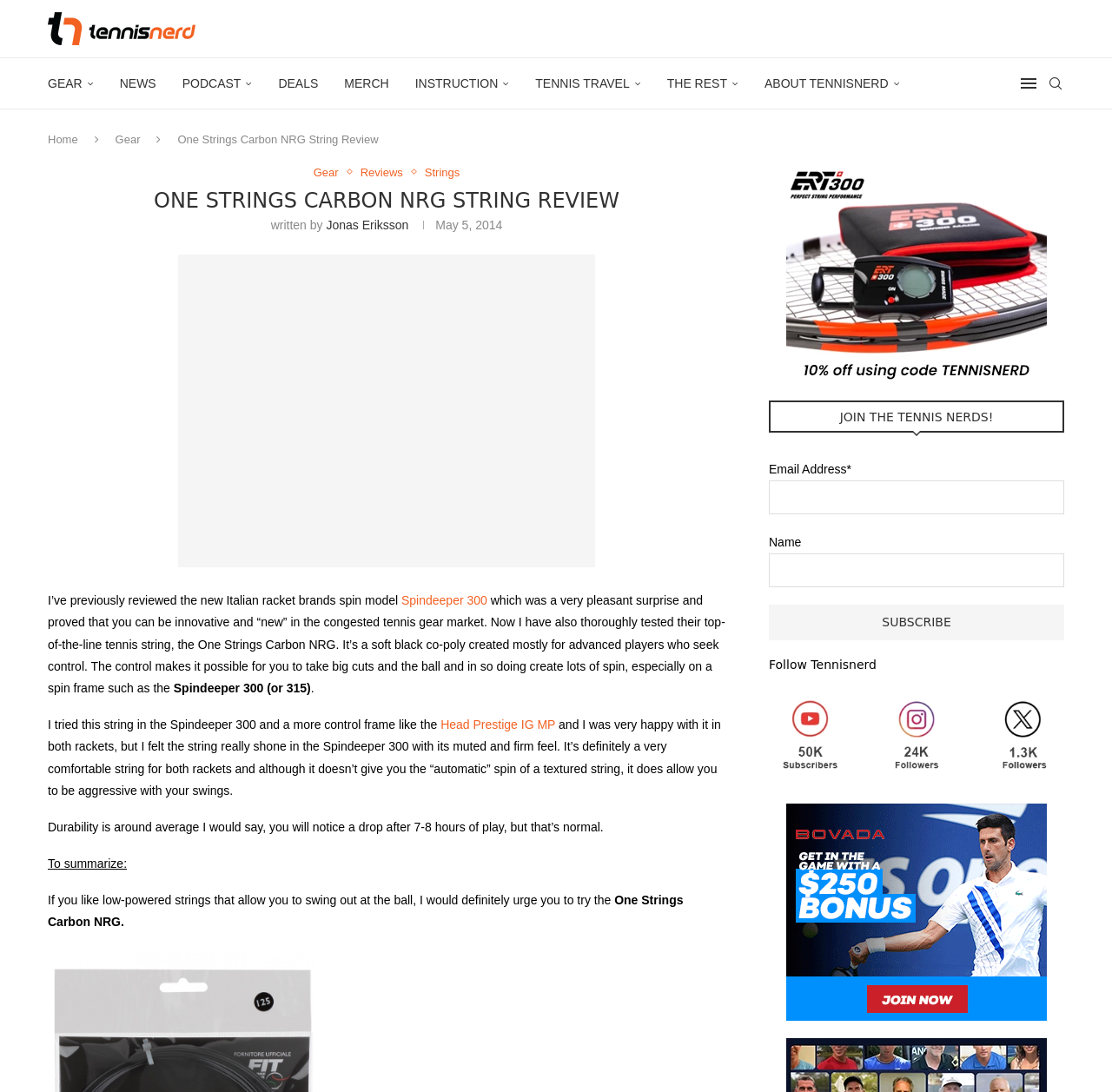Locate the bounding box coordinates of the clickable area needed to fulfill the instruction: "Read the 'ONE STRINGS CARBON NRG STRING REVIEW' article".

[0.043, 0.173, 0.652, 0.195]